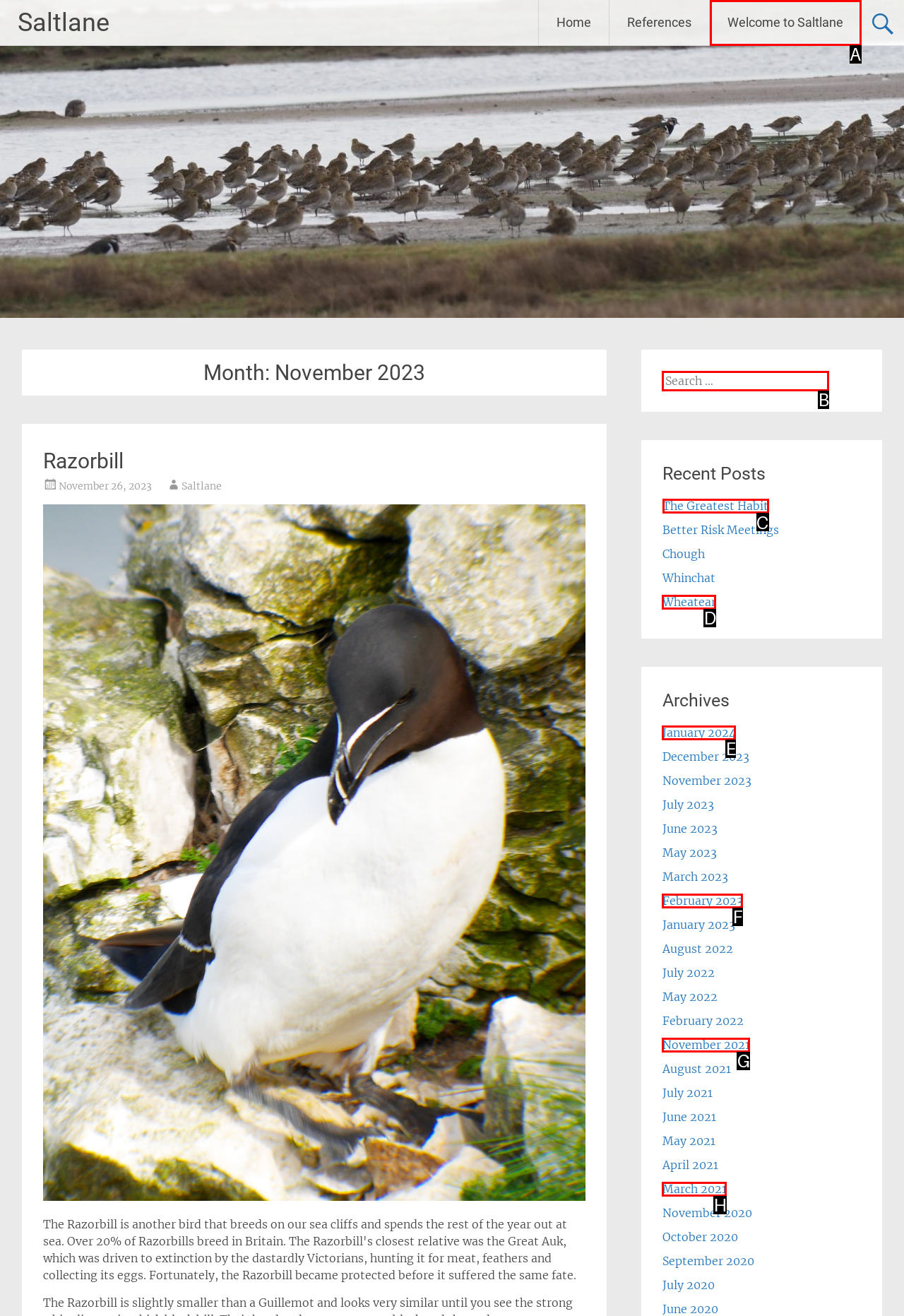Which HTML element should be clicked to fulfill the following task: Click on the 'Next' link?
Reply with the letter of the appropriate option from the choices given.

None